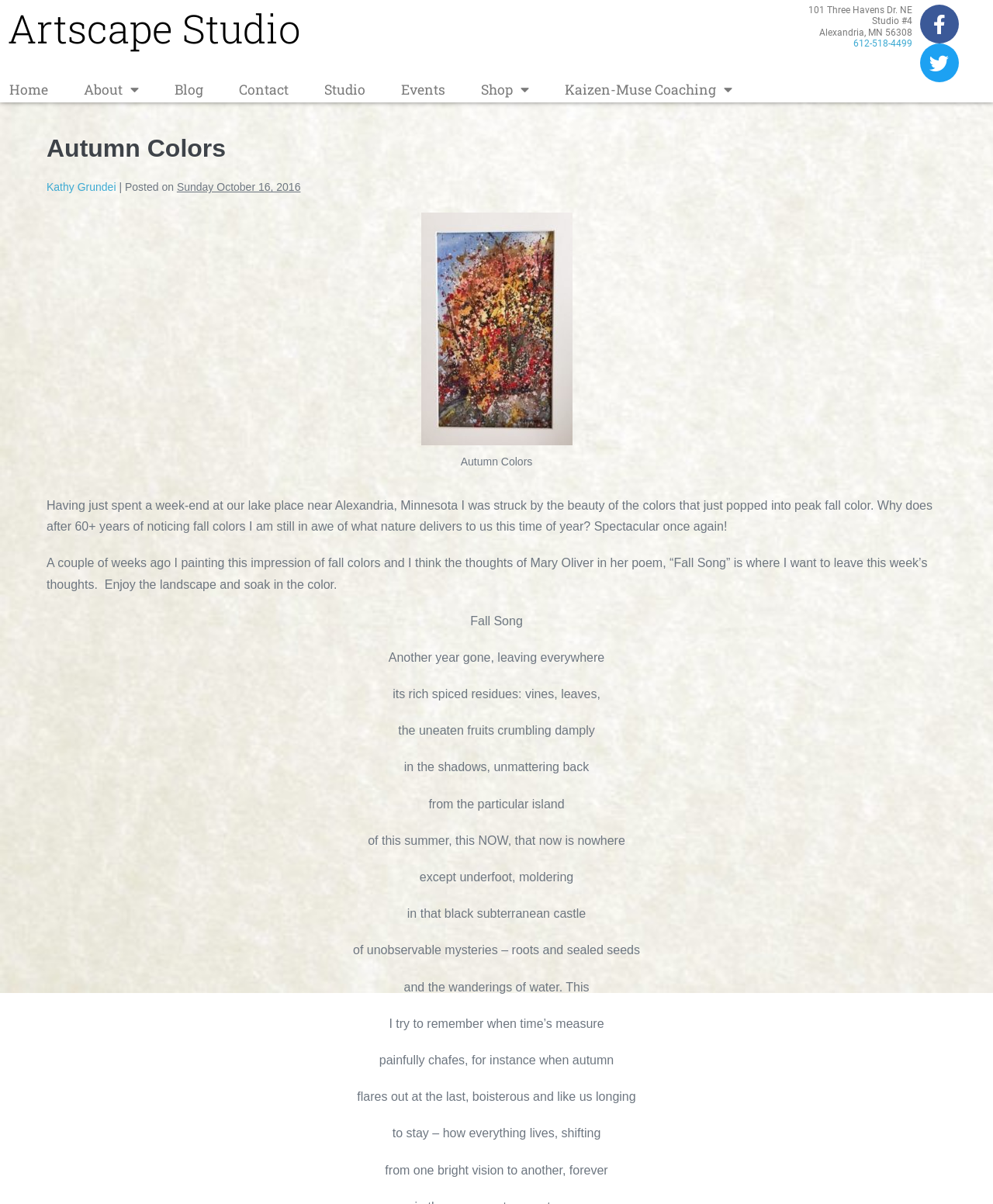What is the phone number of the studio?
Please answer the question as detailed as possible based on the image.

I found the phone number by looking at the top-right section of the webpage, where the contact information is displayed. The phone number is written as a link, '612-518-4499'.